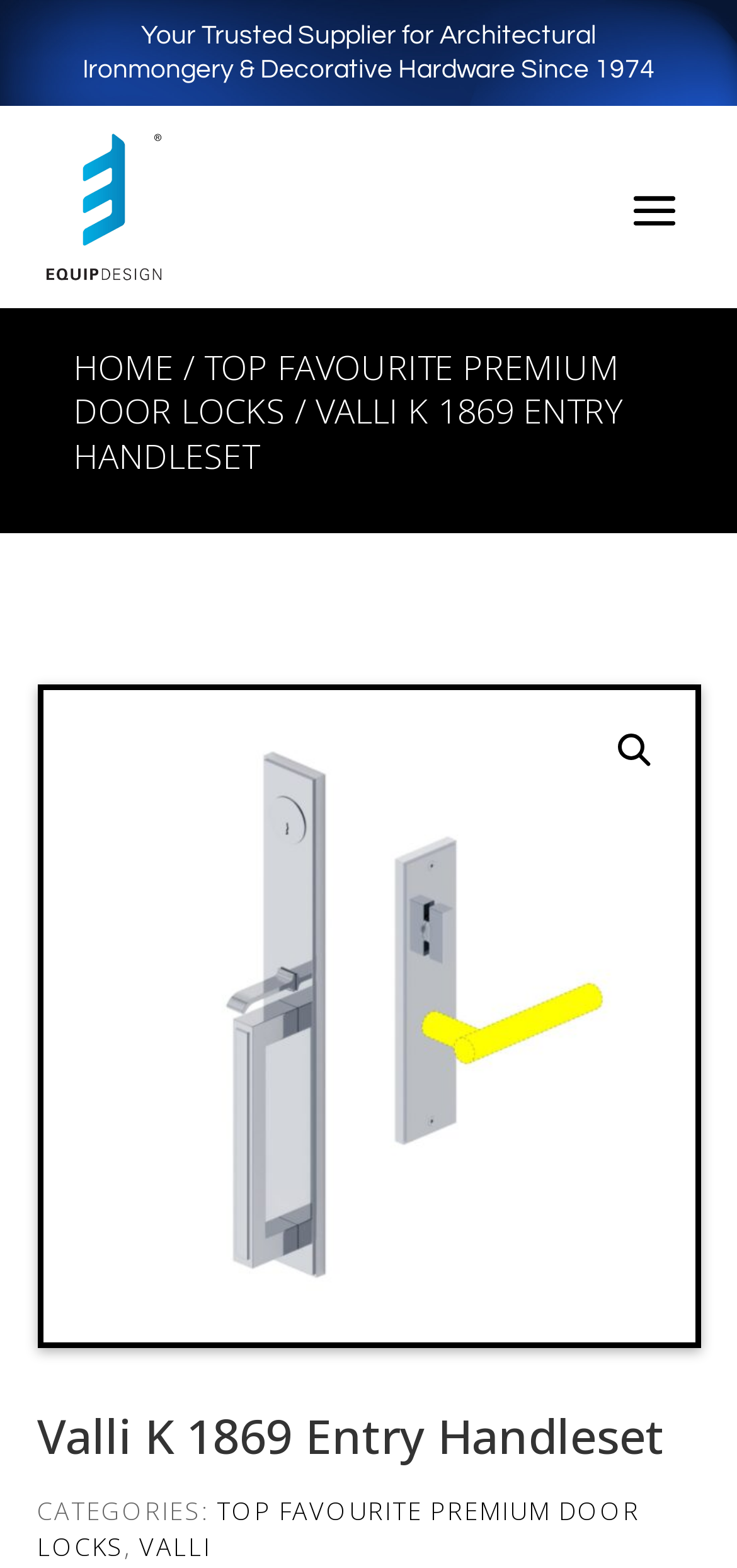Summarize the webpage in an elaborate manner.

The webpage is about the Valli K 1869 Entry Handleset, a product offered by Equip-Design & Supply, a trusted supplier of architectural ironmongery and decorative hardware since 1974. 

At the top of the page, there is a static text displaying the company's description. Below it, there is a navigation section with a breadcrumb trail, which includes links to the homepage and the current page, Valli K 1869 Entry Handleset. 

On the top right side of the page, there is a search icon represented by a magnifying glass emoji. 

The main content of the page is divided into two sections. On the left side, there is an image of the Valli K 1869 Entry Handleset. On the right side, there is a heading with the product name, followed by a categorization section. This section lists the product categories, including TOP FAVOURITE PREMIUM DOOR LOCKS and VALLI, with links to each category.